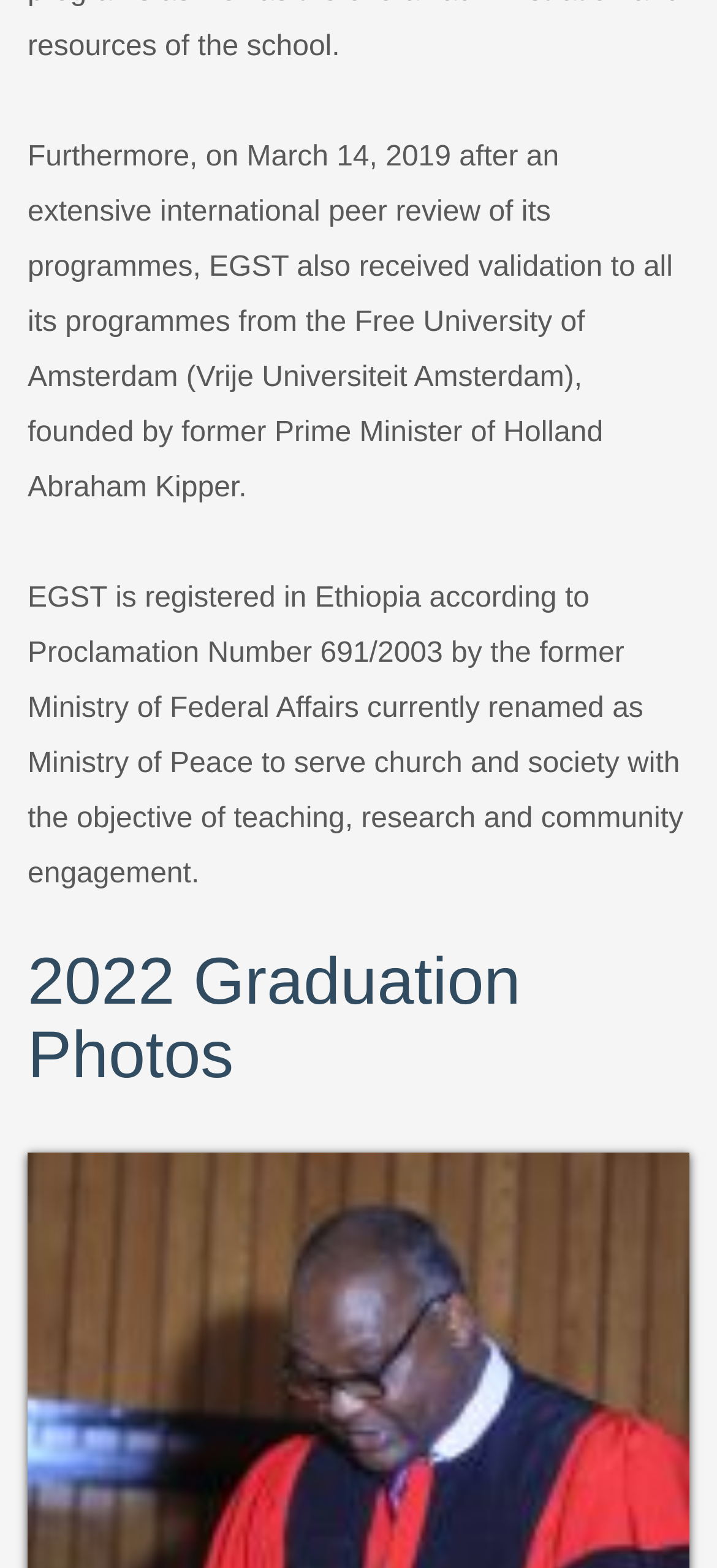Given the content of the image, can you provide a detailed answer to the question?
What is the position of the image relative to the links?

The image element and the links have the same y1 and y2 coordinates, indicating that they are on the same row. The image is likely to be on the same row as the links below the heading '2022 Graduation Photos'.